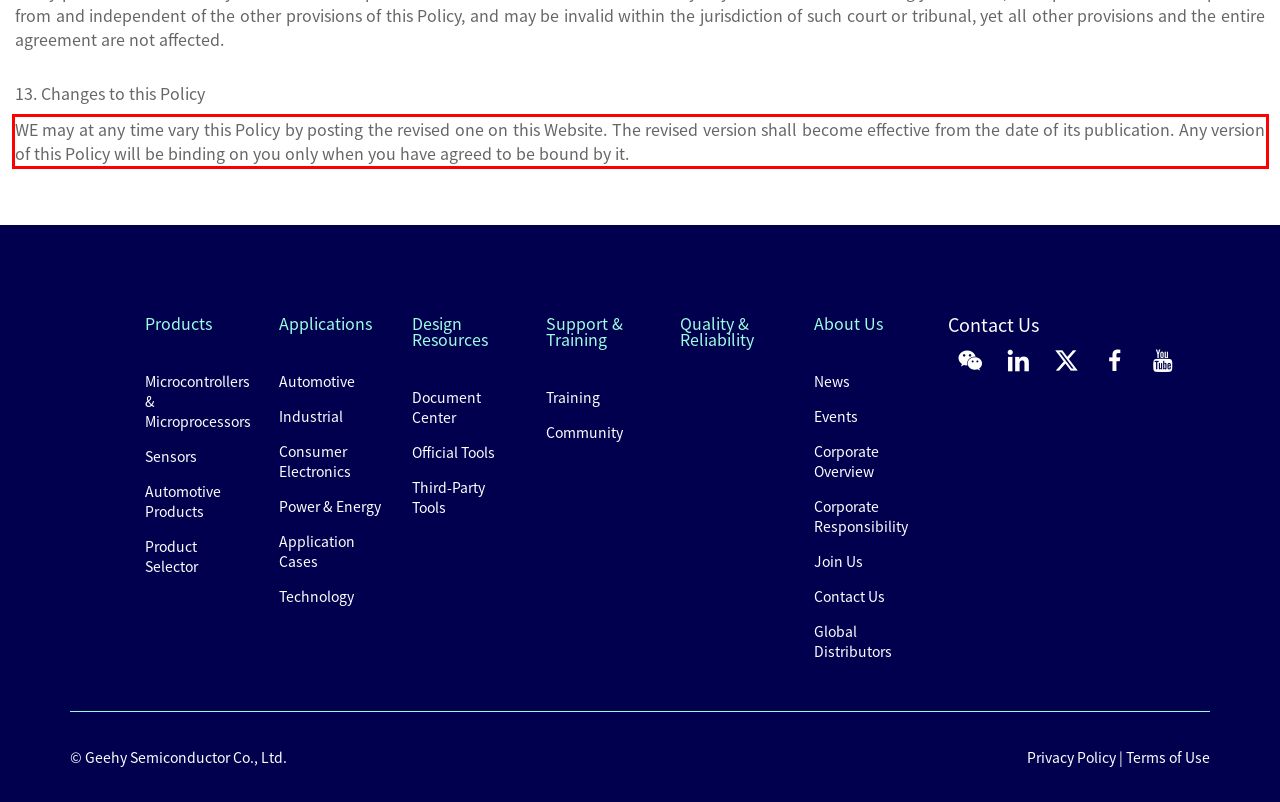Analyze the screenshot of the webpage and extract the text from the UI element that is inside the red bounding box.

WE may at any time vary this Policy by posting the revised one on this Website. The revised version shall become effective from the date of its publication. Any version of this Policy will be binding on you only when you have agreed to be bound by it.